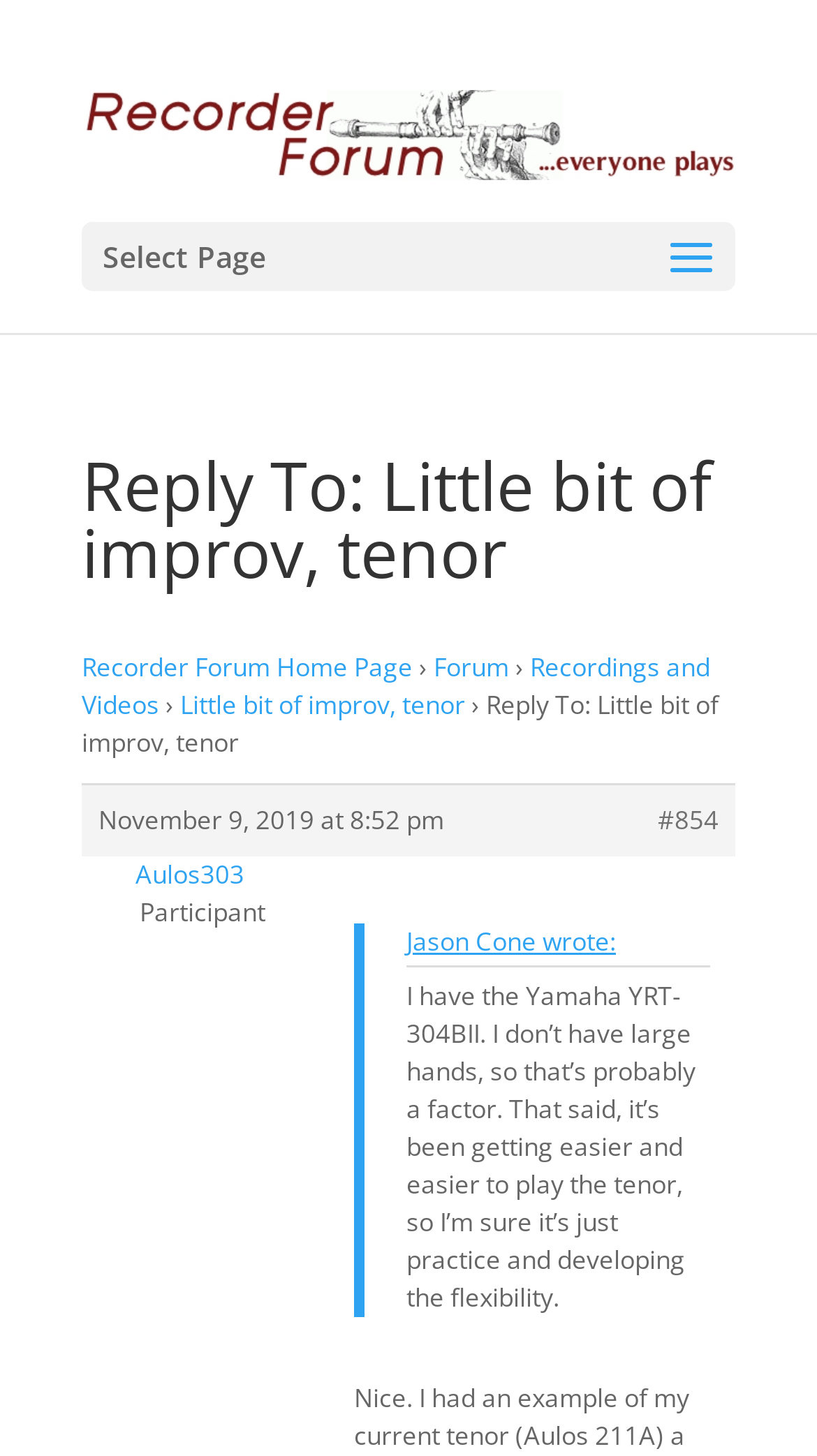Find the bounding box coordinates of the clickable area that will achieve the following instruction: "view the topic with ID 854".

[0.805, 0.551, 0.879, 0.577]